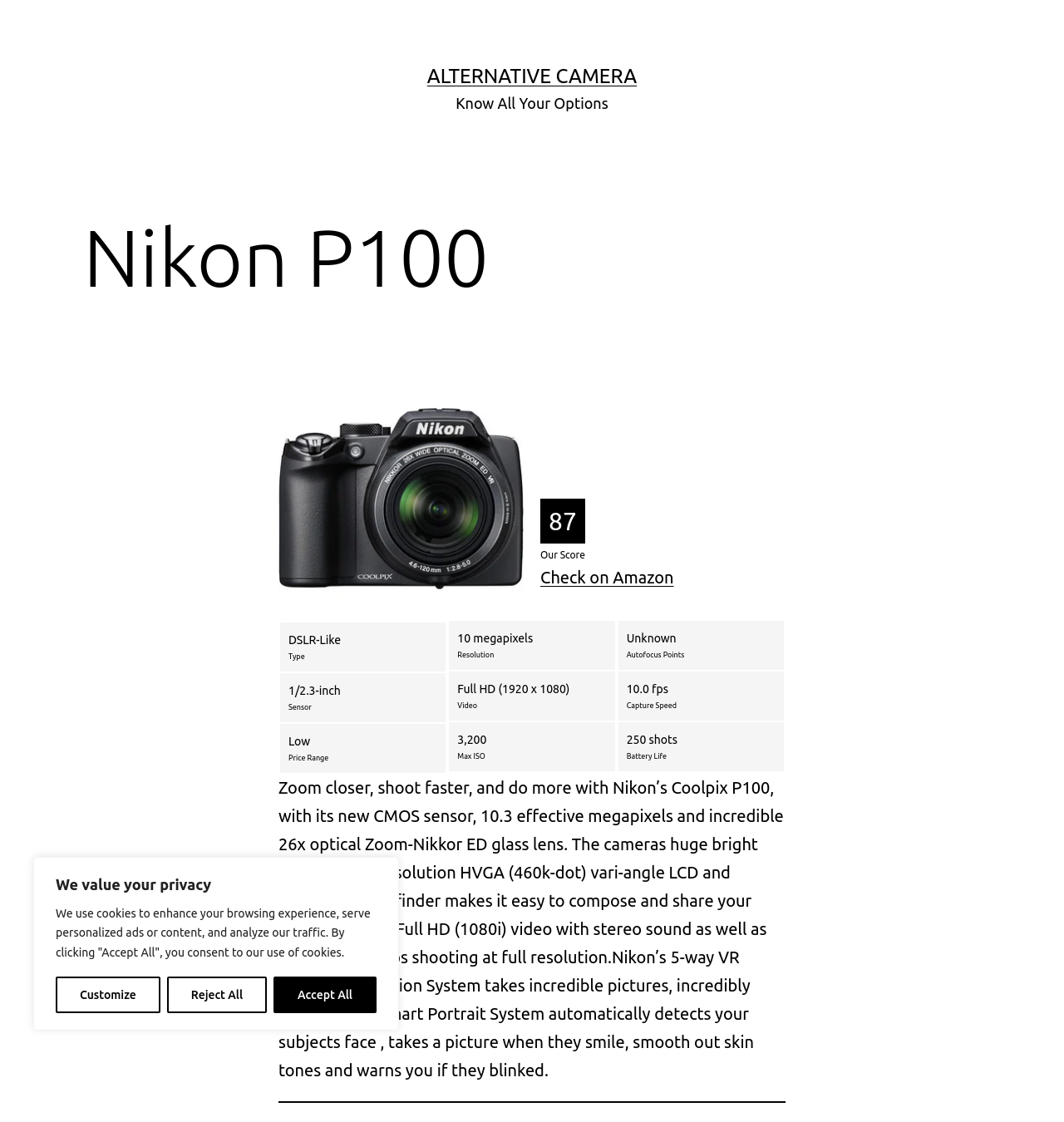What is the sensor size of the camera?
Based on the visual, give a brief answer using one word or a short phrase.

1/2.3-inch